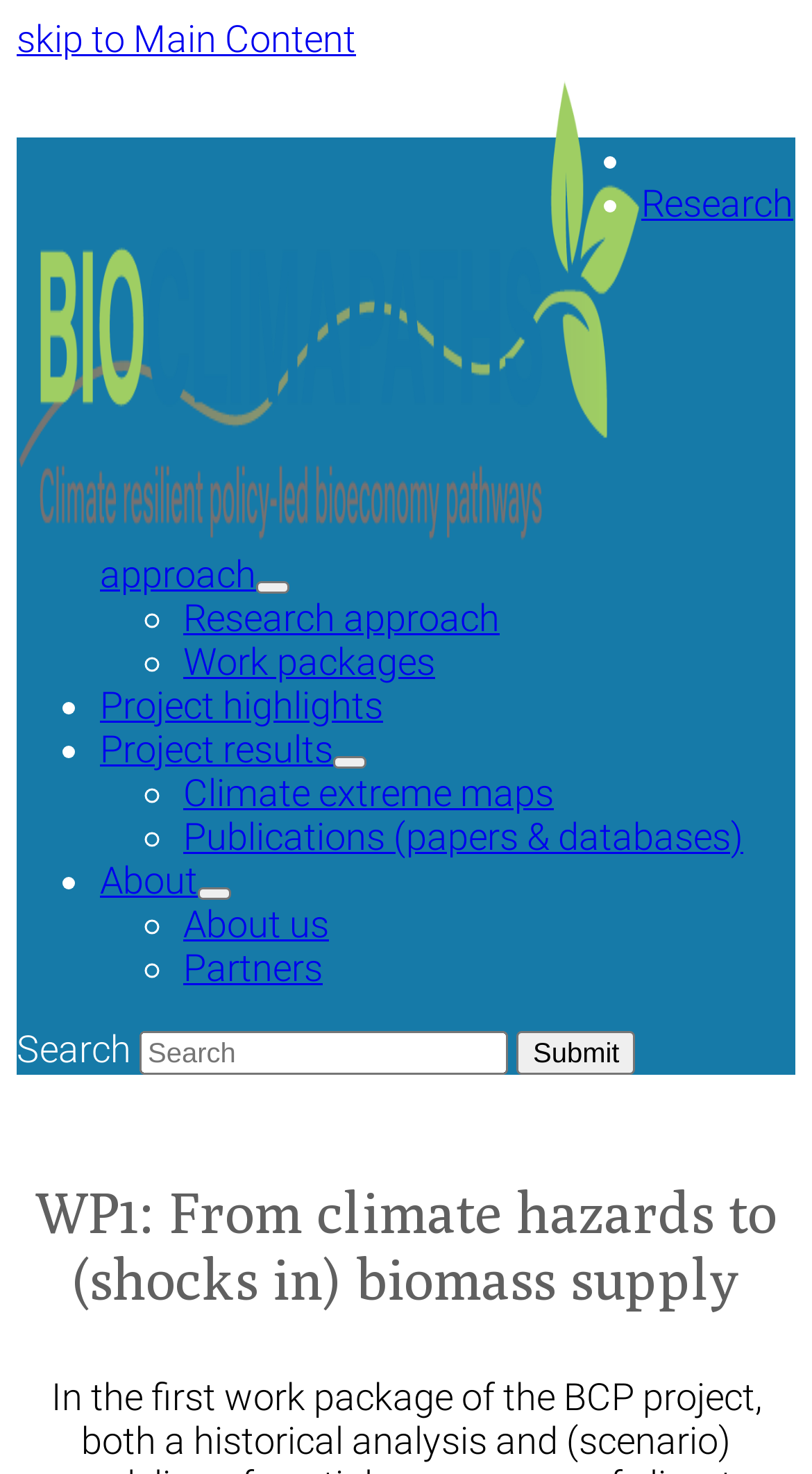What is the title or heading displayed on the webpage?

WP1: From climate hazards to (shocks in) biomass supply